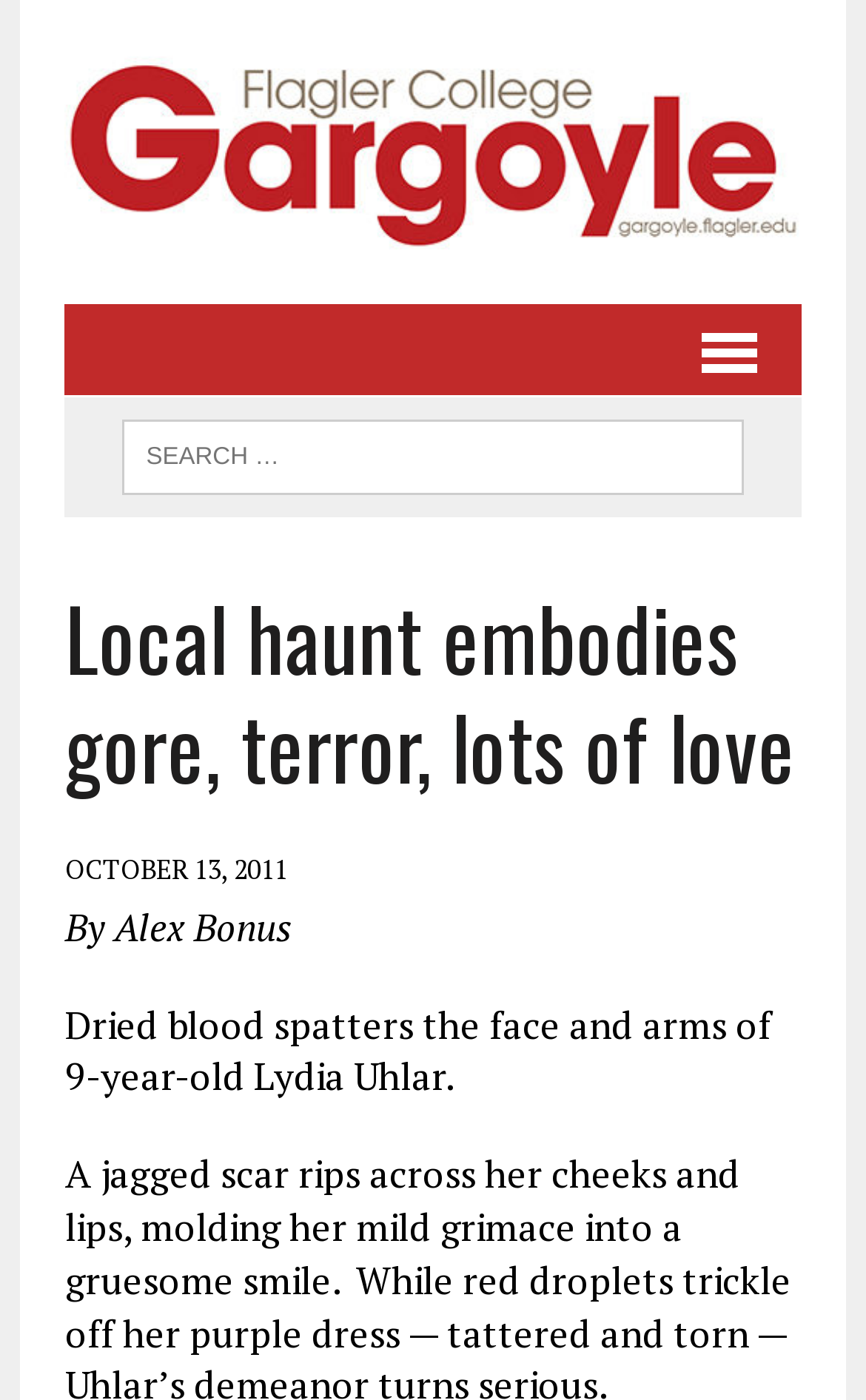What is the date mentioned in the article?
Answer the question with a single word or phrase, referring to the image.

OCTOBER 13, 2011